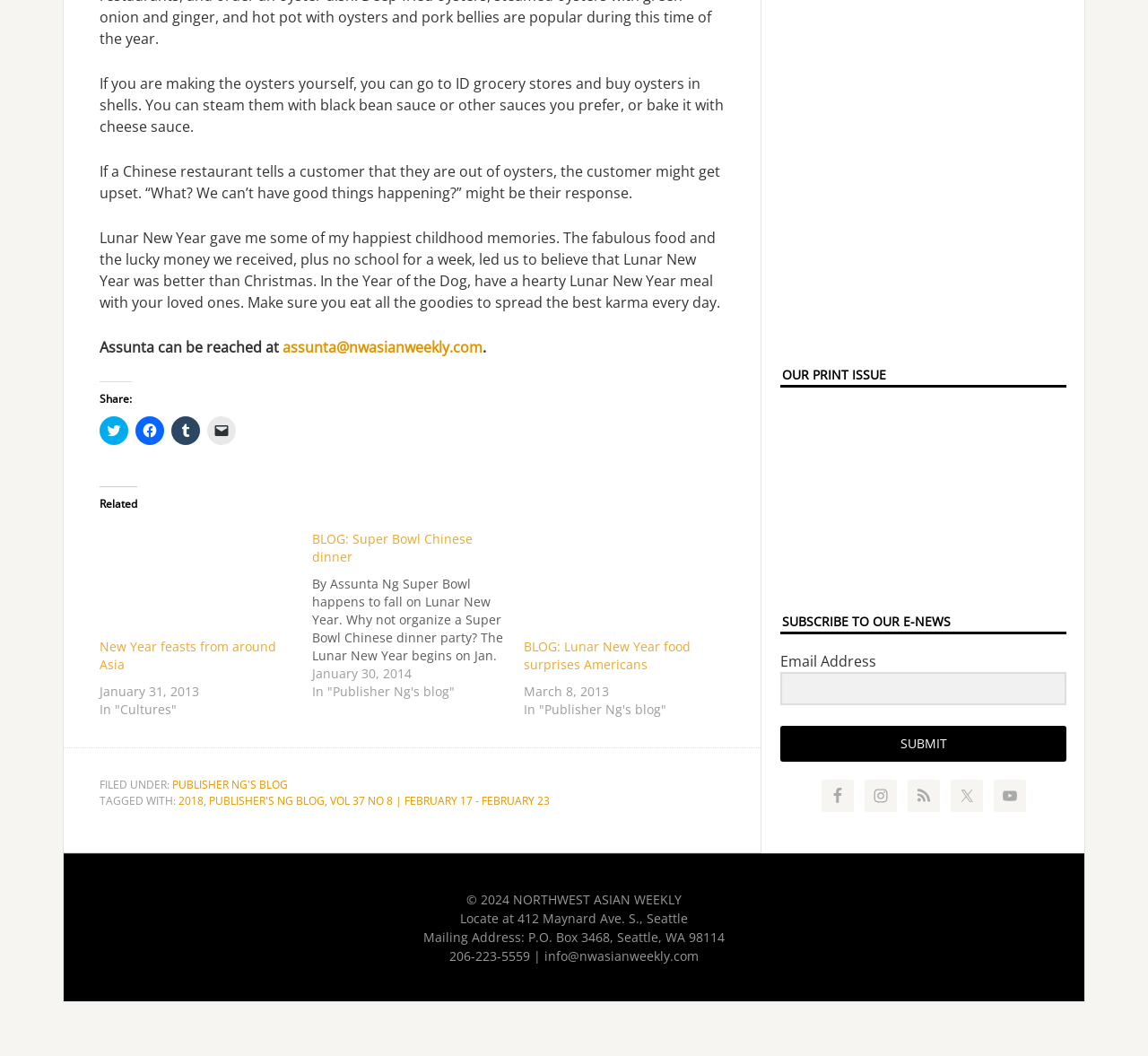Find the bounding box coordinates of the clickable area that will achieve the following instruction: "Follow us on Facebook".

[0.715, 0.739, 0.743, 0.769]